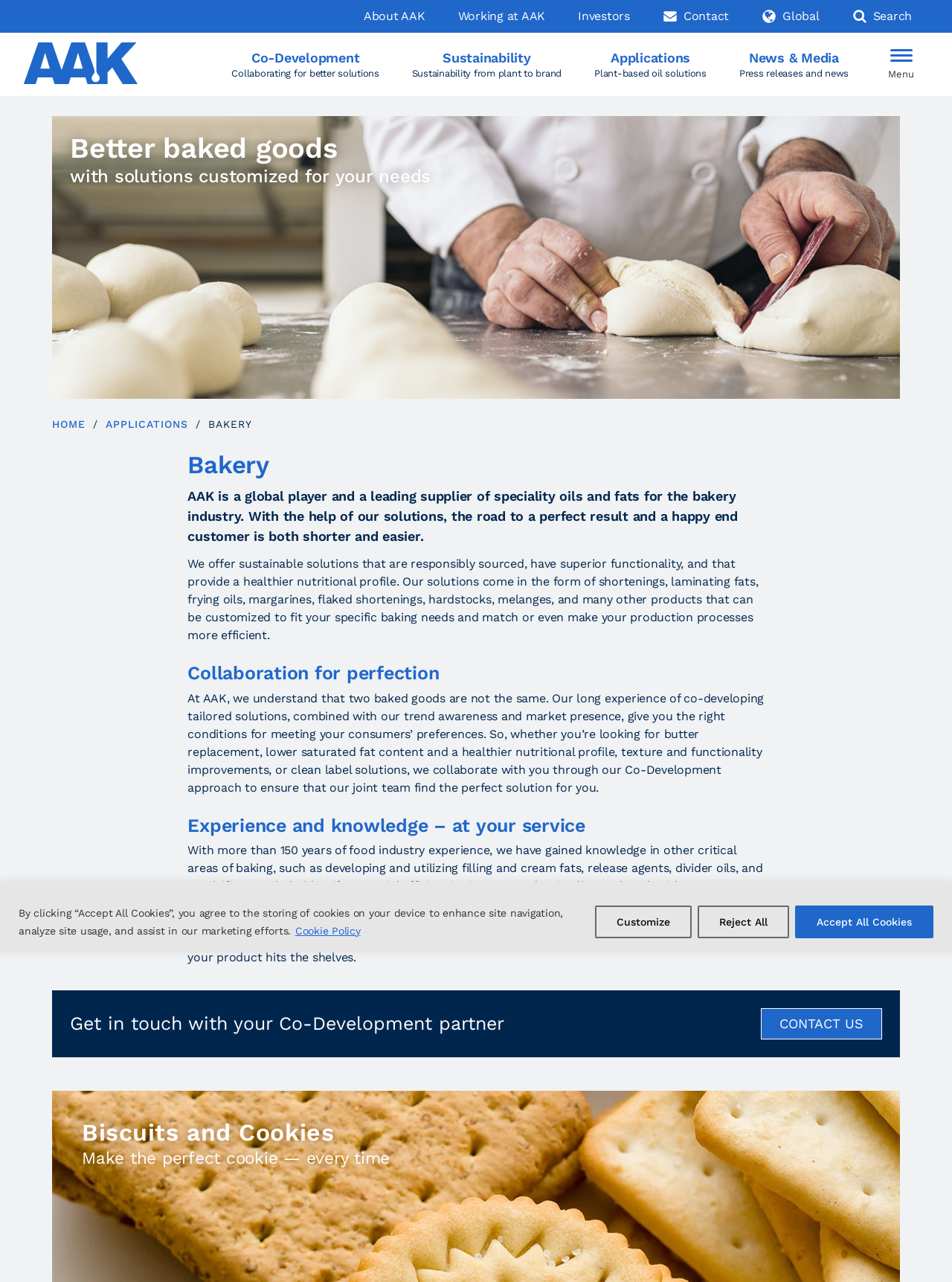Please identify the bounding box coordinates of the element I should click to complete this instruction: 'Search for something'. The coordinates should be given as four float numbers between 0 and 1, like this: [left, top, right, bottom].

[0.878, 0.0, 0.975, 0.026]